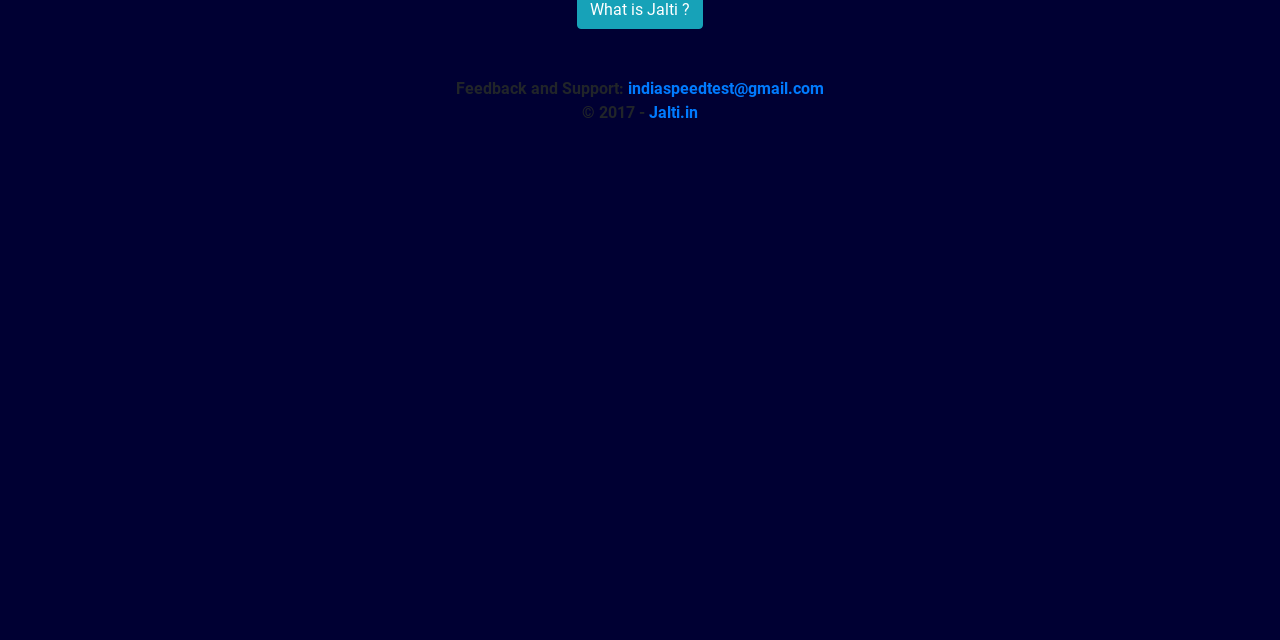Given the element description: "Jalti.in", predict the bounding box coordinates of this UI element. The coordinates must be four float numbers between 0 and 1, given as [left, top, right, bottom].

[0.507, 0.161, 0.545, 0.191]